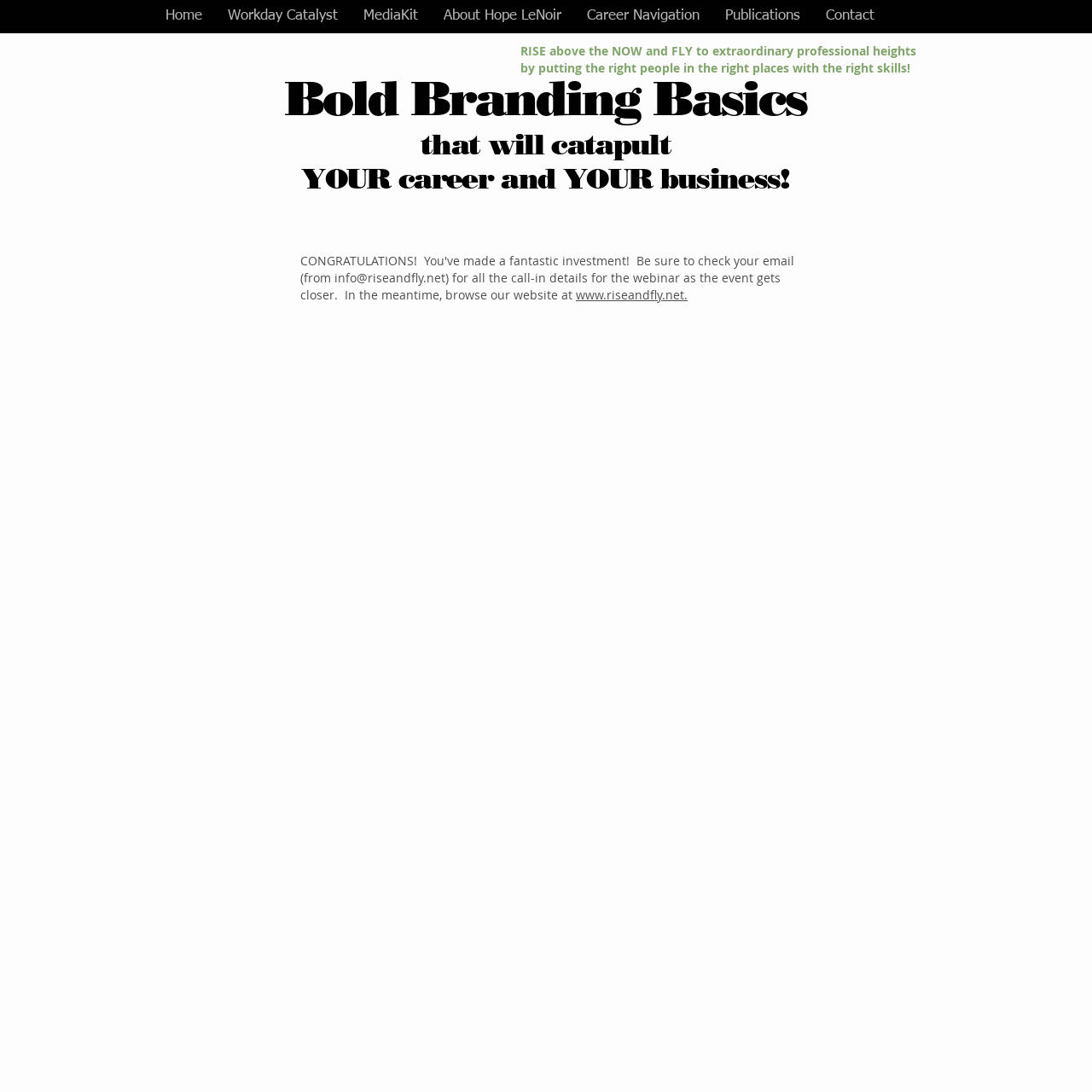Please determine the bounding box coordinates, formatted as (top-left x, top-left y, bottom-right x, bottom-right y), with all values as floating point numbers between 0 and 1. Identify the bounding box of the region described as: About Hope LeNoir

[0.395, 0.005, 0.526, 0.024]